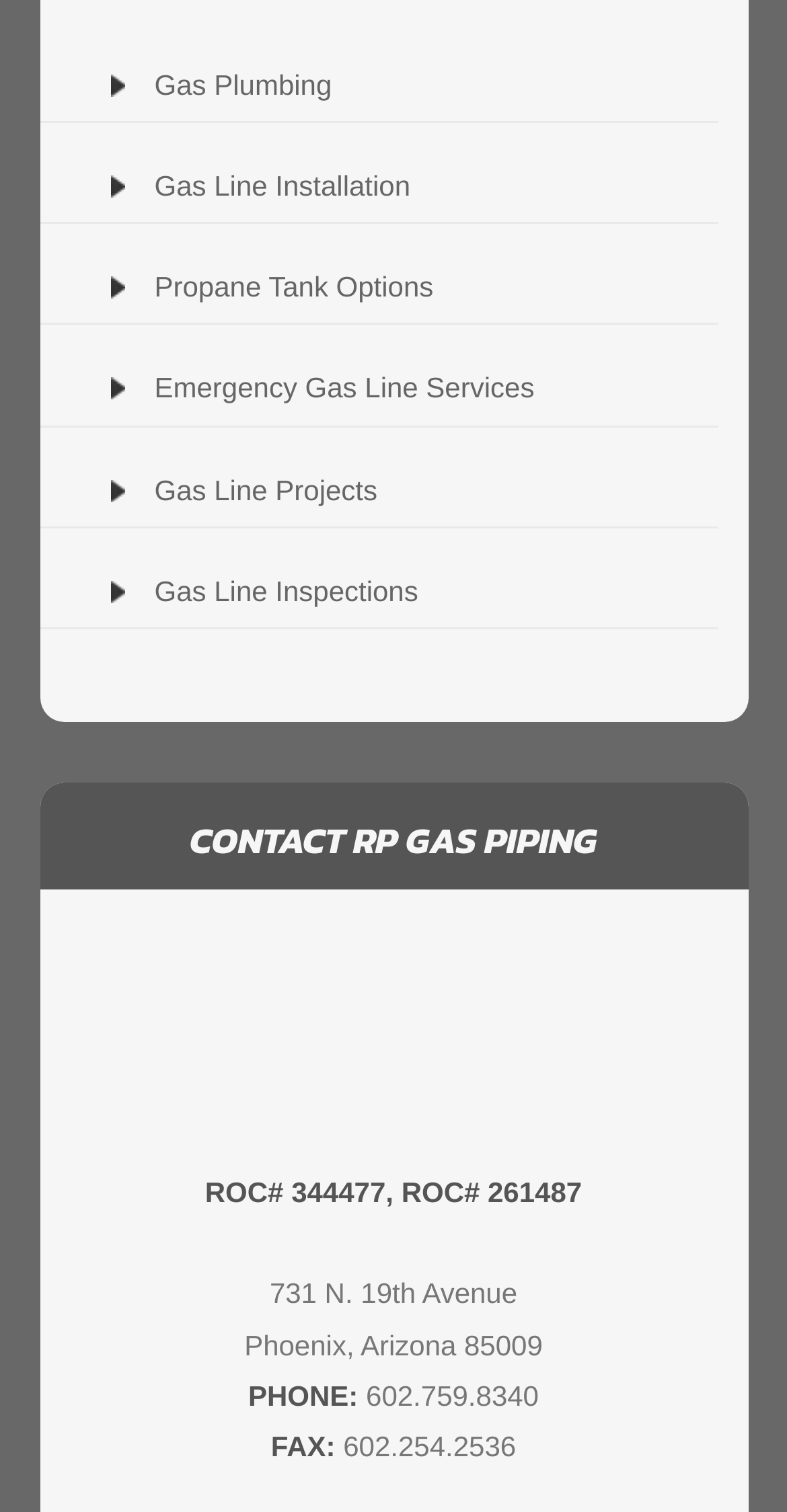Based on the image, please respond to the question with as much detail as possible:
What is the address?

The address can be found in the static texts '731 N. 19th Avenue' and 'Phoenix, Arizona 85009' which are located below the heading 'CONTACT RP GAS PIPING'.